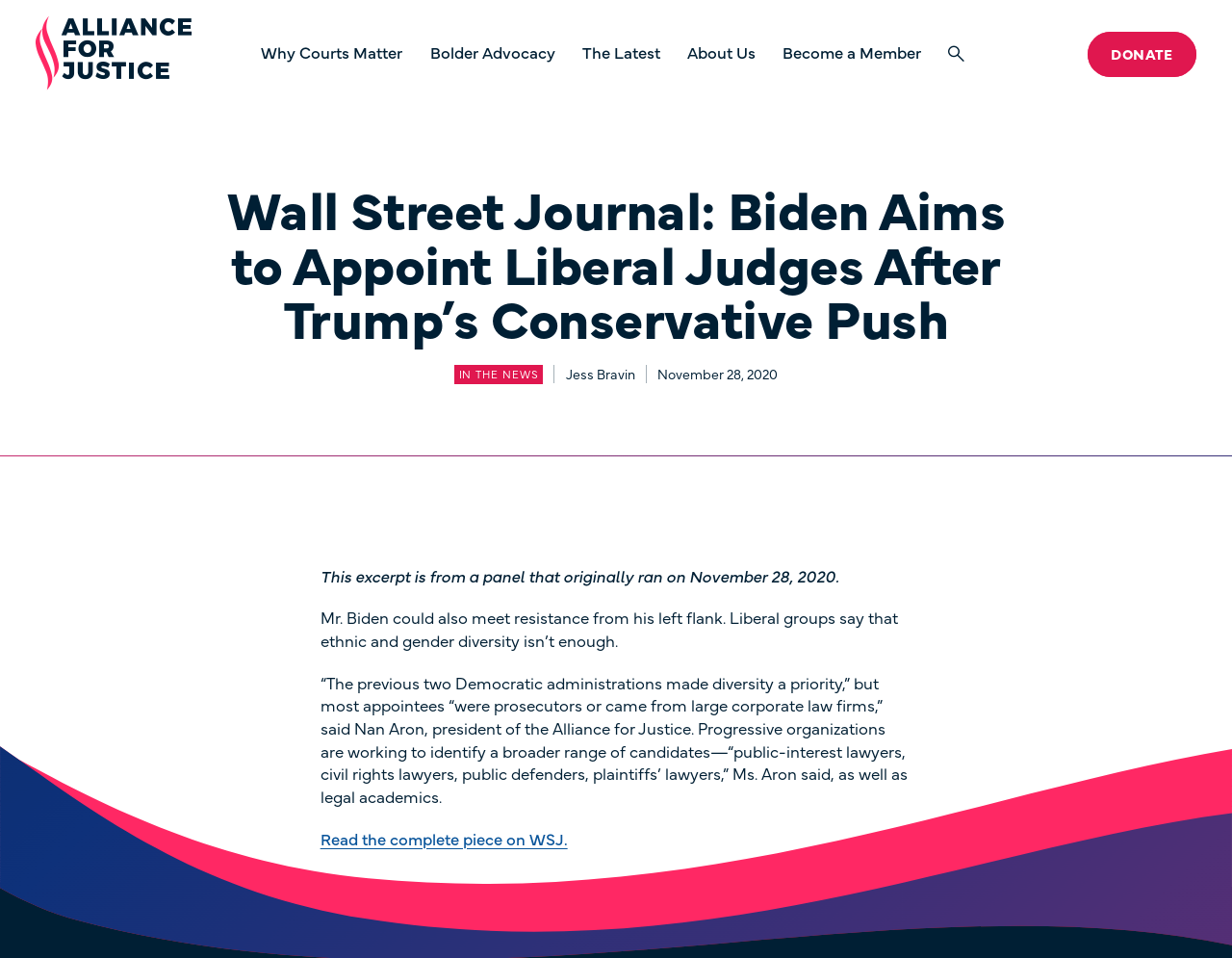Please identify the bounding box coordinates of the element I should click to complete this instruction: 'Learn about Why Courts Matter'. The coordinates should be given as four float numbers between 0 and 1, like this: [left, top, right, bottom].

[0.212, 0.043, 0.327, 0.067]